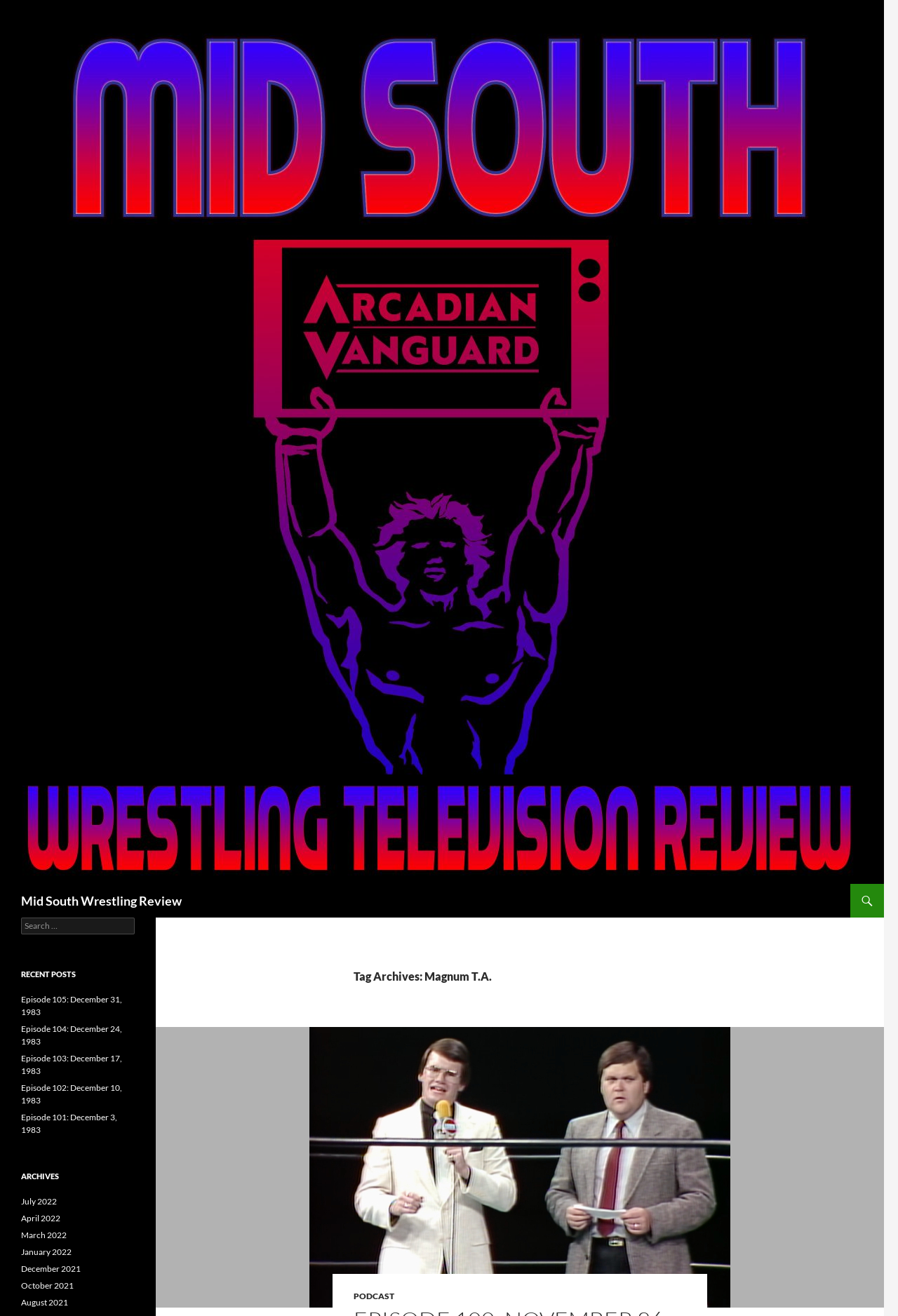Identify the text that serves as the heading for the webpage and generate it.

Mid South Wrestling Review